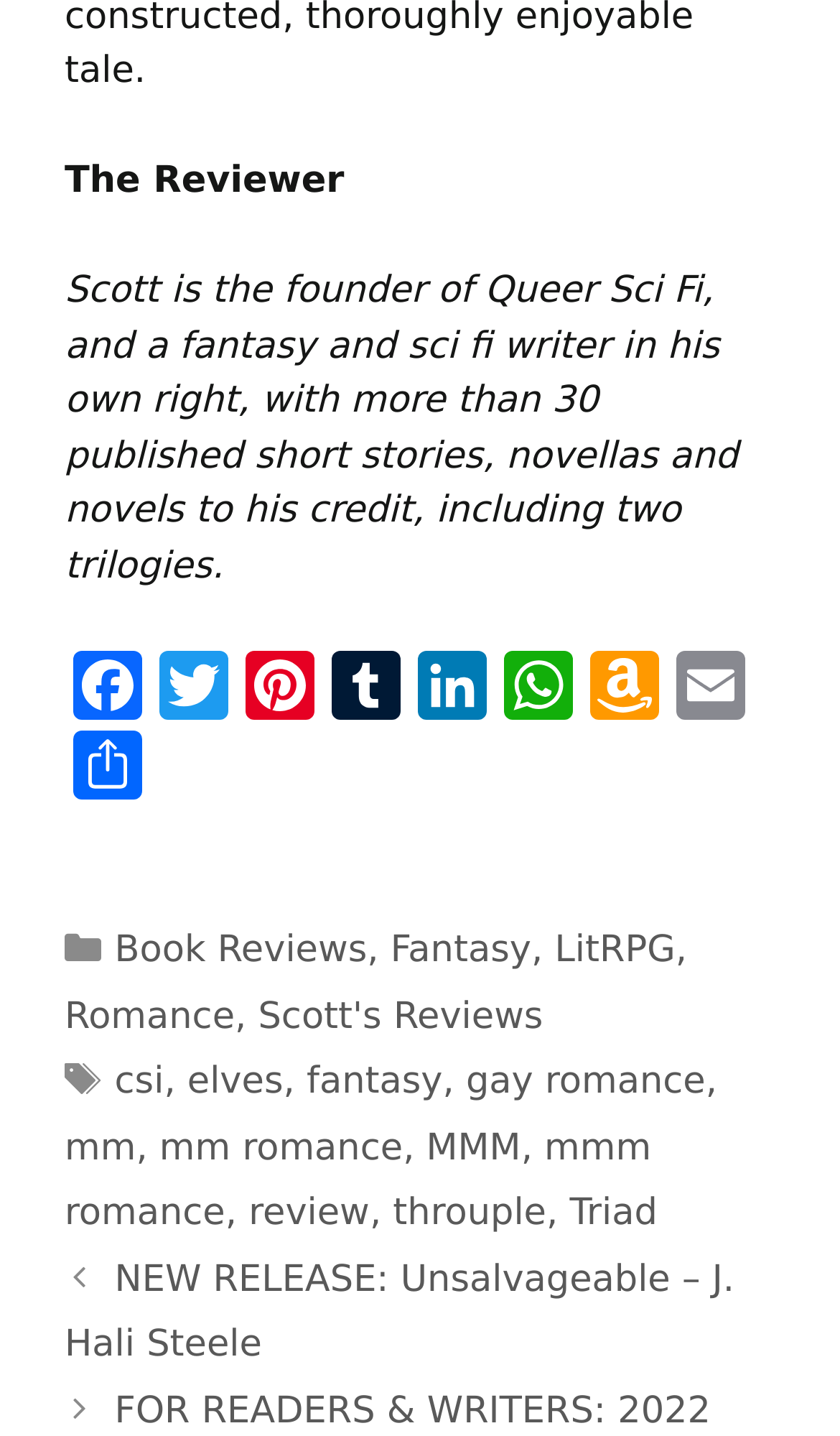Find the bounding box coordinates of the clickable region needed to perform the following instruction: "Explore books with the tag mm romance". The coordinates should be provided as four float numbers between 0 and 1, i.e., [left, top, right, bottom].

[0.19, 0.784, 0.48, 0.814]